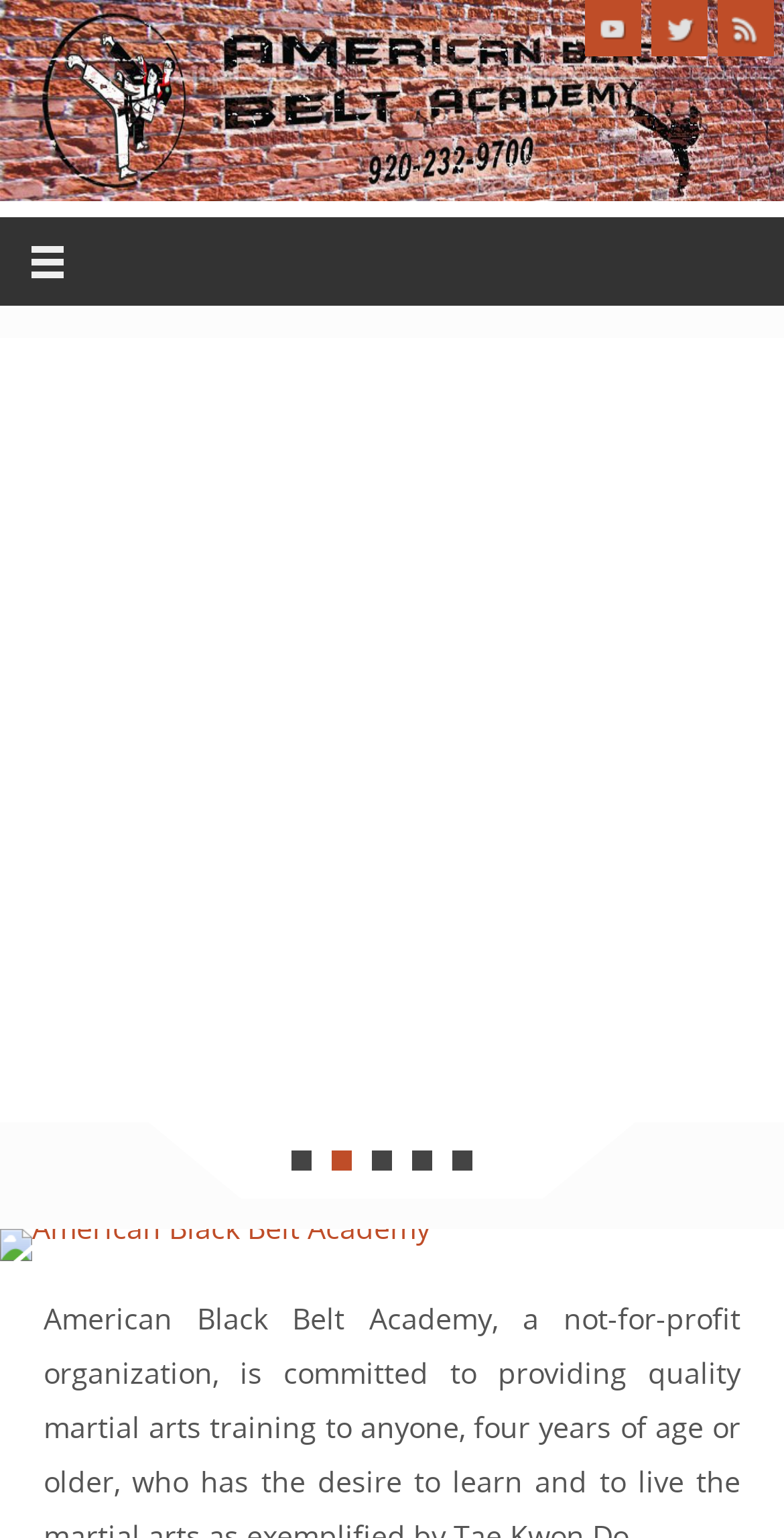Describe all visible elements and their arrangement on the webpage.

The webpage appears to be a martial arts organization's website. At the top right corner, there are three social media links: YouTube, Twitter, and RSS, each accompanied by its respective icon. 

Below these social media links, there is a horizontal navigation menu with two links. 

Further down, there is a table with five numbered links, likely representing pagination. 

On the left side of the page, there is a logo of the American Black Belt Academy, accompanied by a brief description of the organization. The description explains that the academy is a not-for-profit organization committed to providing quality martial arts training to anyone four years of age or older.

To the right of the logo, there is a "Read more" link, which likely leads to more information about the academy.

Below the description, there is another logo, this time for Mehan Hapkido, which takes up the full width of the page.